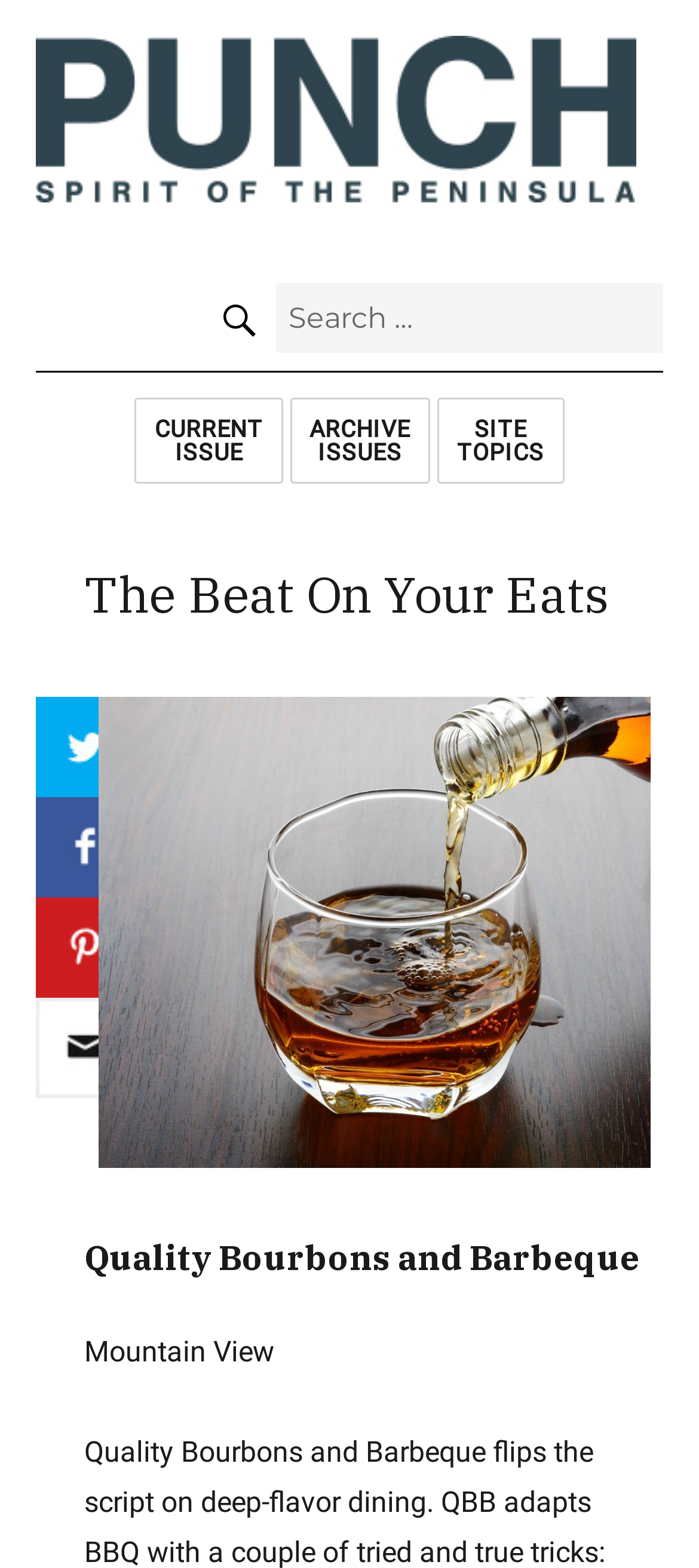What is the name of the restaurant?
Please provide a comprehensive answer based on the visual information in the image.

Based on the webpage, I found the heading 'Quality Bourbons and Barbeque' which seems to be the name of the restaurant.